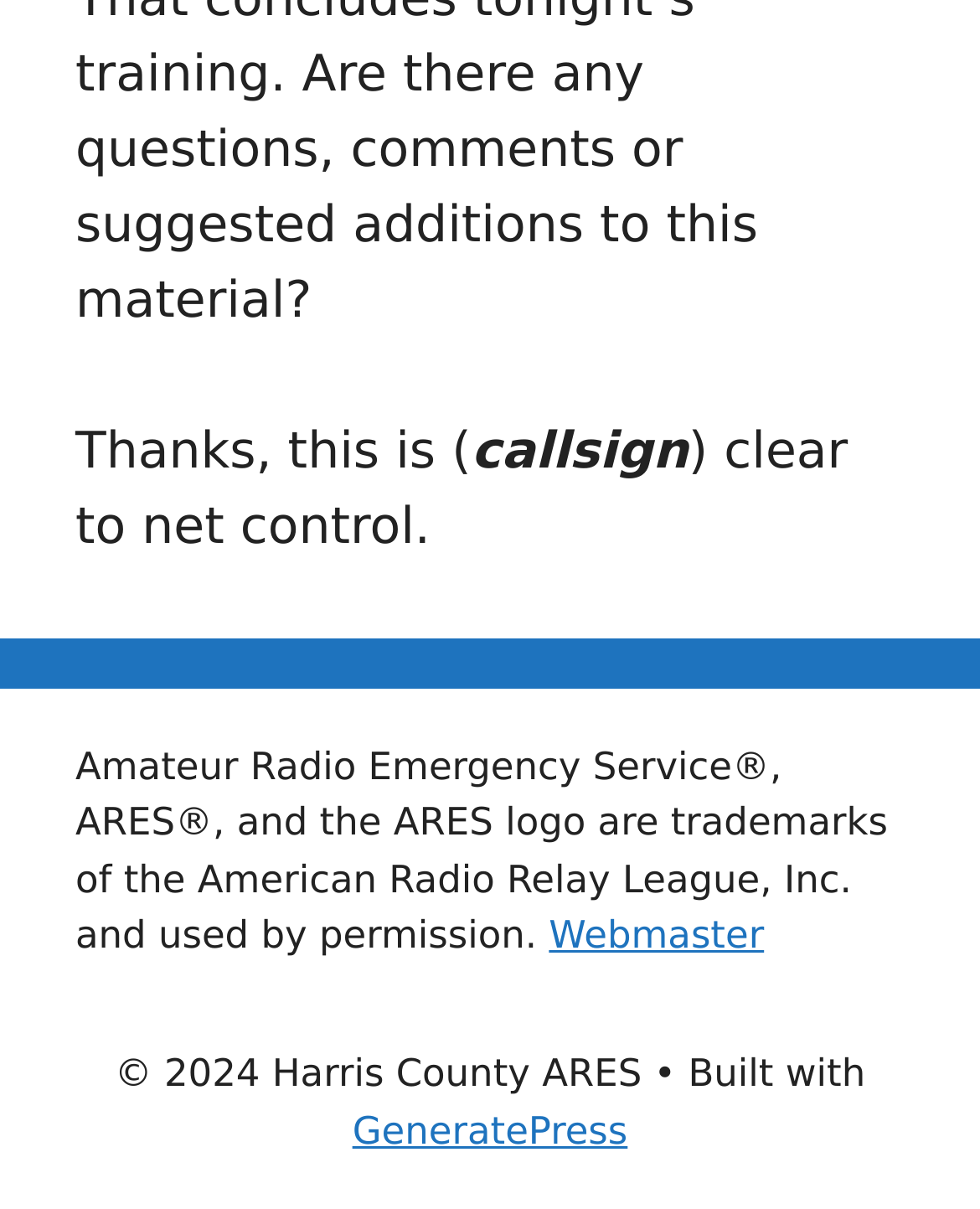What year is the copyright for?
Please give a well-detailed answer to the question.

The copyright year is 2024, which is specified in the copyright text '© 2024 Harris County ARES' at the bottom of the webpage.